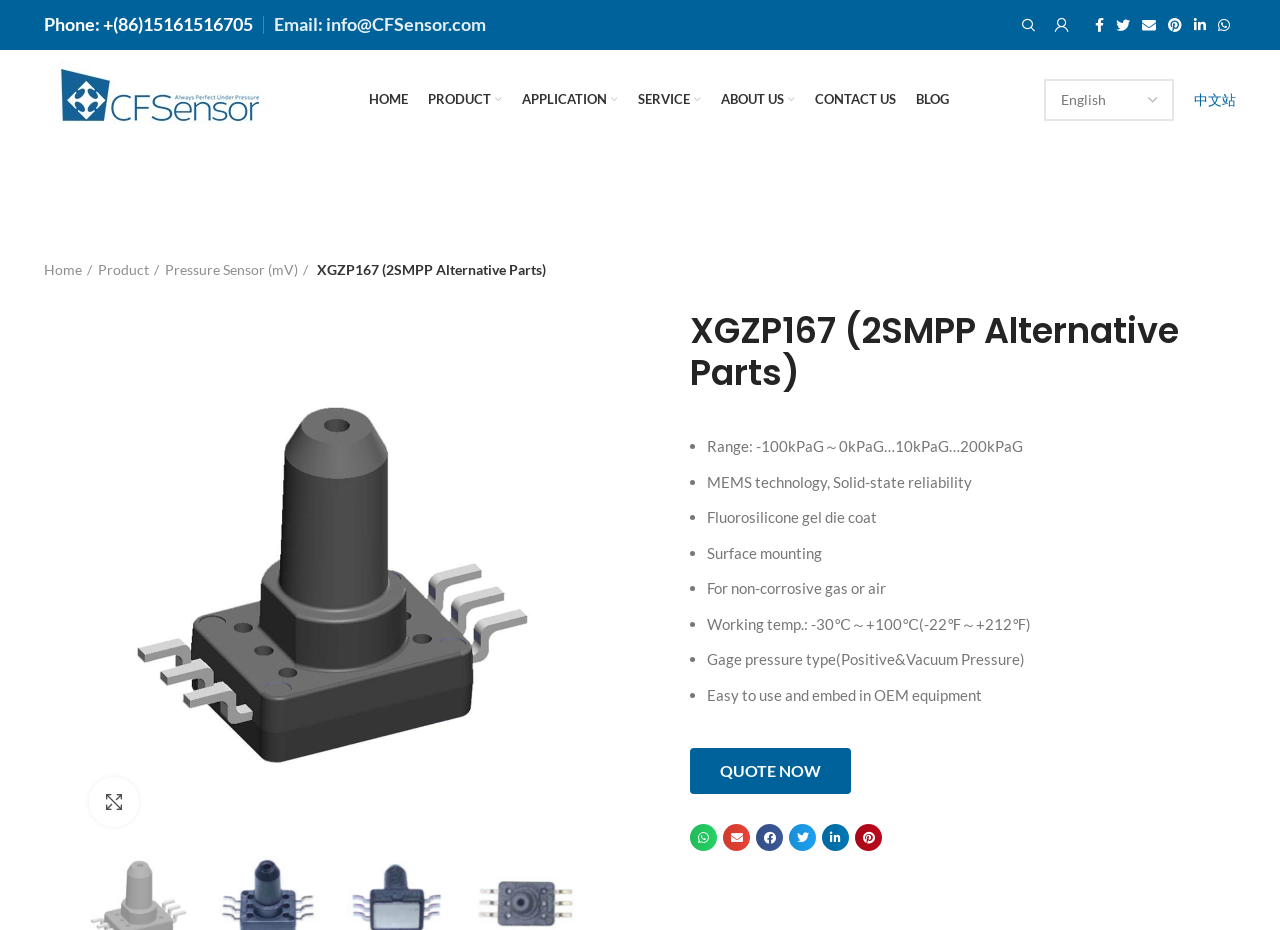Look at the image and give a detailed response to the following question: What is the phone number of CFSensor?

The phone number of CFSensor can be found at the top of the webpage, next to the 'Phone:' label, which is +(86)15161516705.